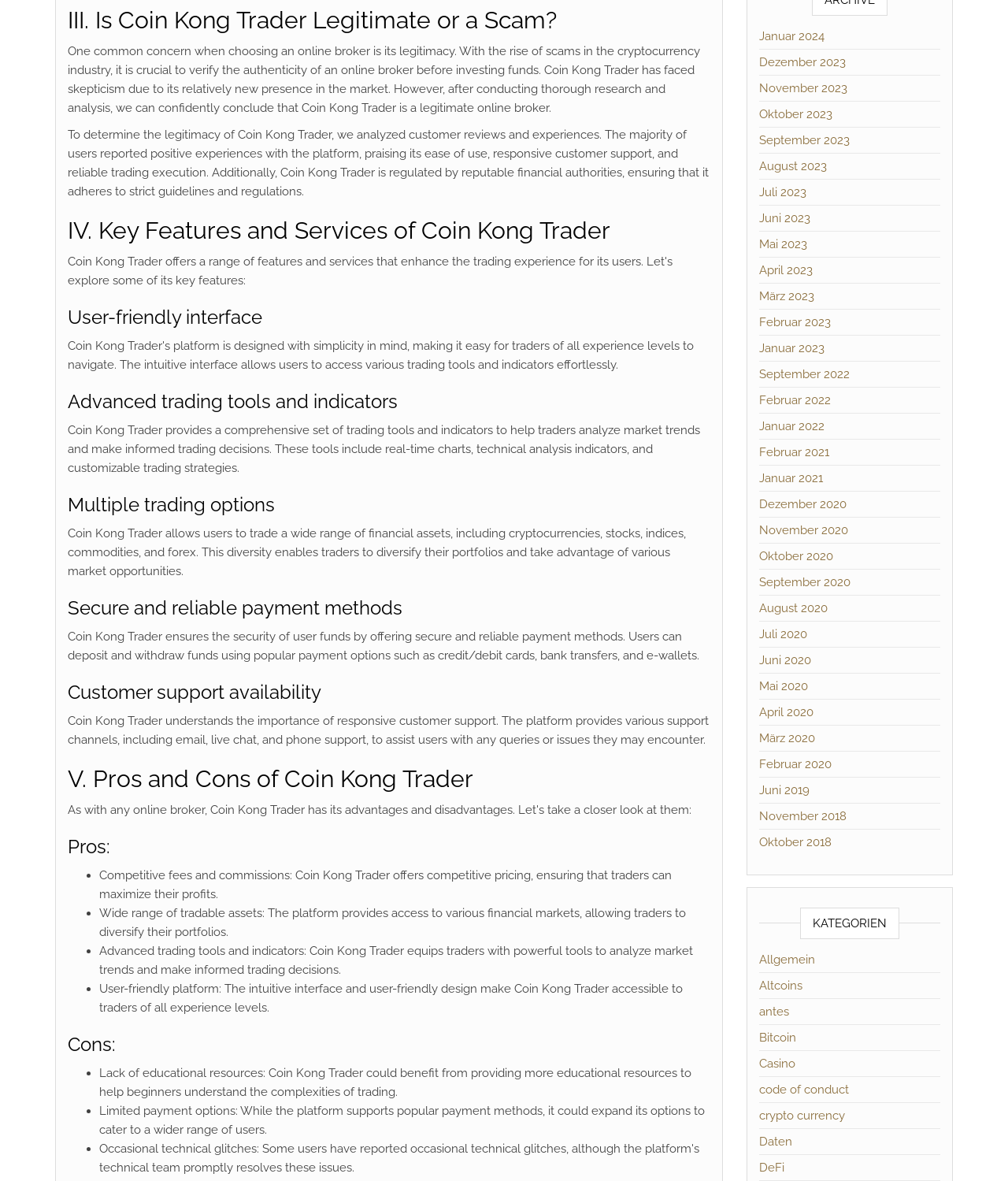Identify the bounding box coordinates for the element you need to click to achieve the following task: "Read about 'Pros and Cons of Coin Kong Trader'". Provide the bounding box coordinates as four float numbers between 0 and 1, in the form [left, top, right, bottom].

[0.067, 0.648, 0.704, 0.671]